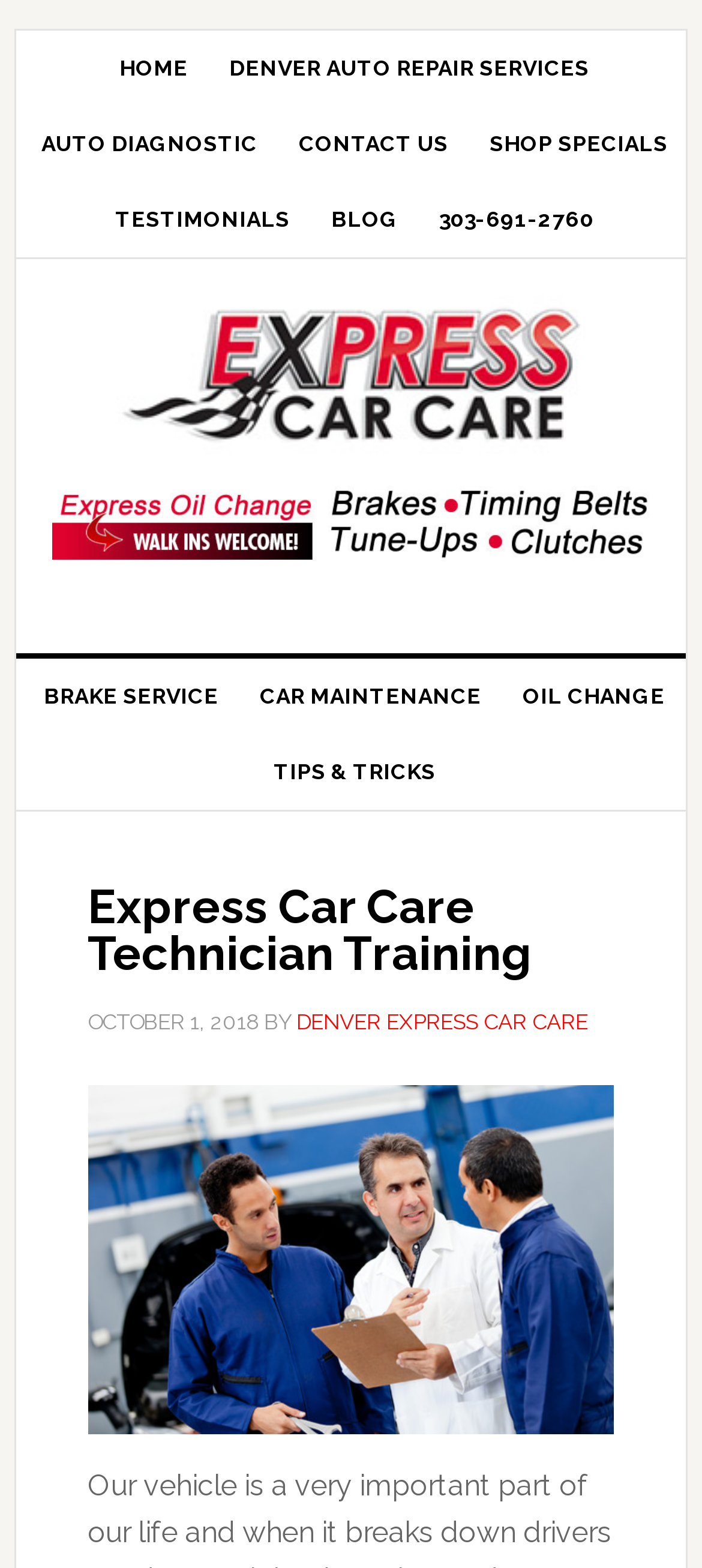Please specify the bounding box coordinates for the clickable region that will help you carry out the instruction: "go to home page".

[0.14, 0.02, 0.299, 0.068]